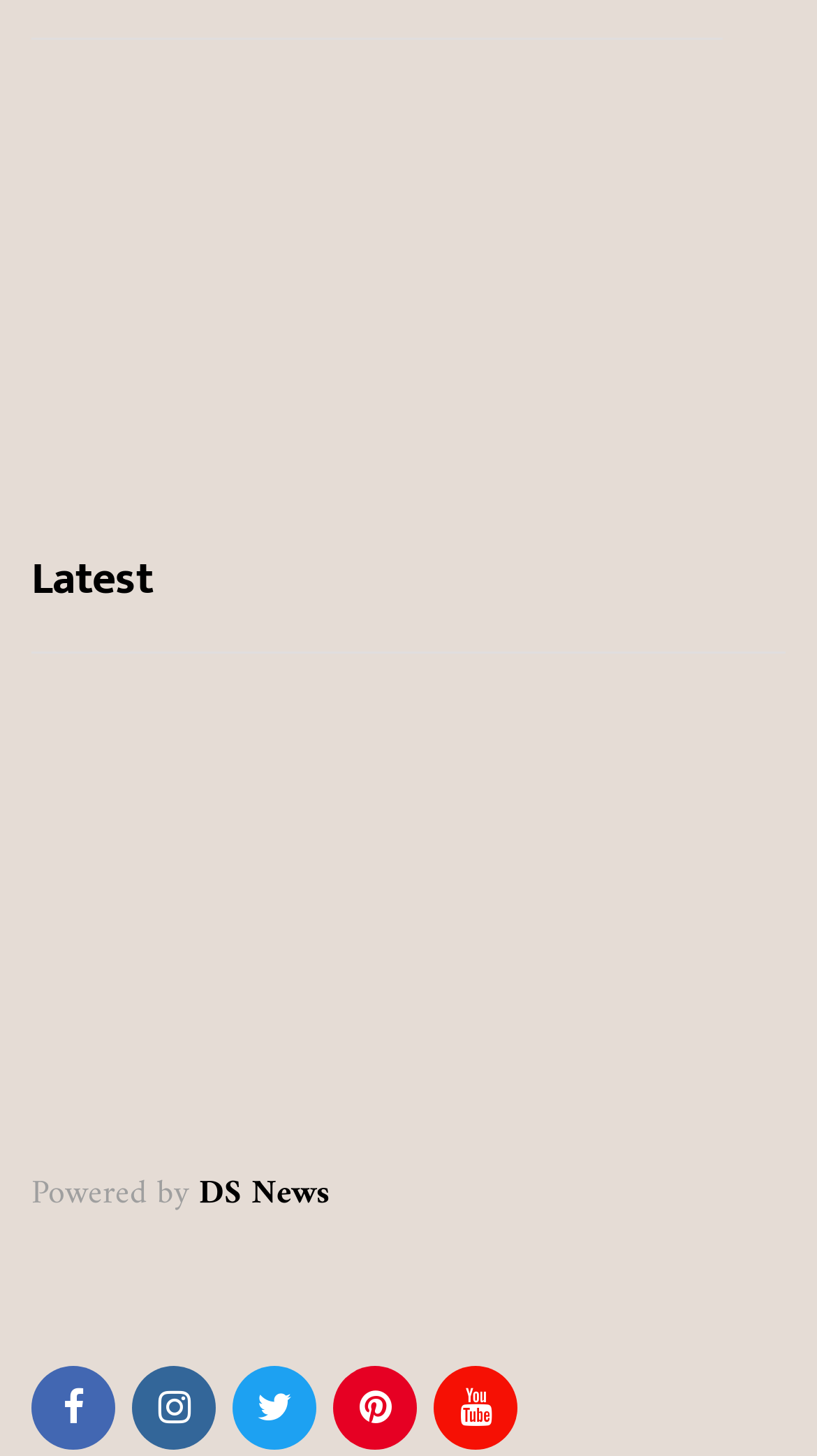What is the title of the third article from the top?
Based on the screenshot, give a detailed explanation to answer the question.

The third article from the top has a heading '6 Simple Hacks for Keeping Your Car Clean All the Time' with bounding box coordinates [0.038, 0.408, 0.885, 0.473], indicating the title of the article.